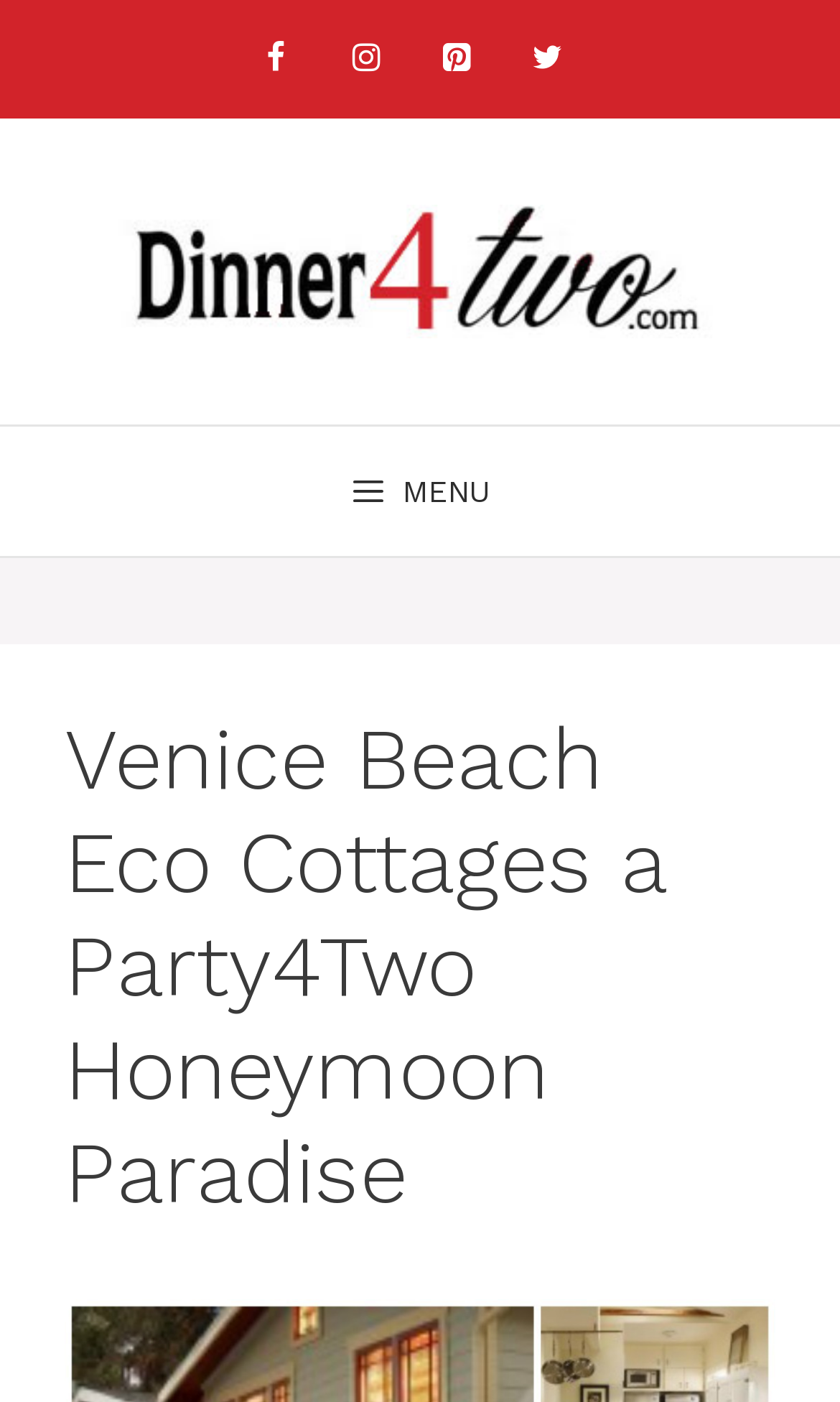Provide the bounding box coordinates for the UI element that is described by this text: "Menu". The coordinates should be in the form of four float numbers between 0 and 1: [left, top, right, bottom].

None